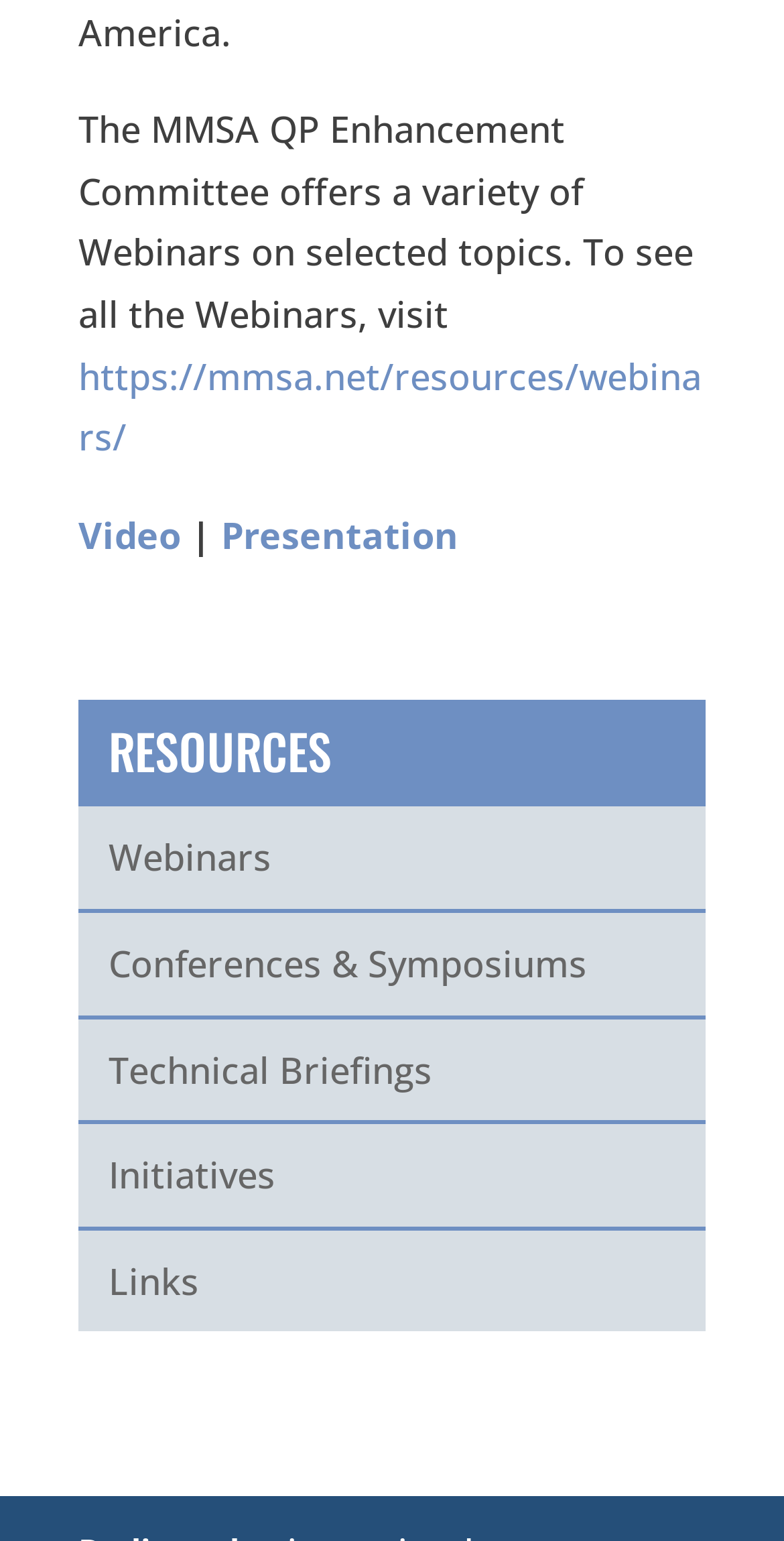Please predict the bounding box coordinates (top-left x, top-left y, bottom-right x, bottom-right y) for the UI element in the screenshot that fits the description: Conferences & Symposiums

[0.1, 0.593, 0.9, 0.661]